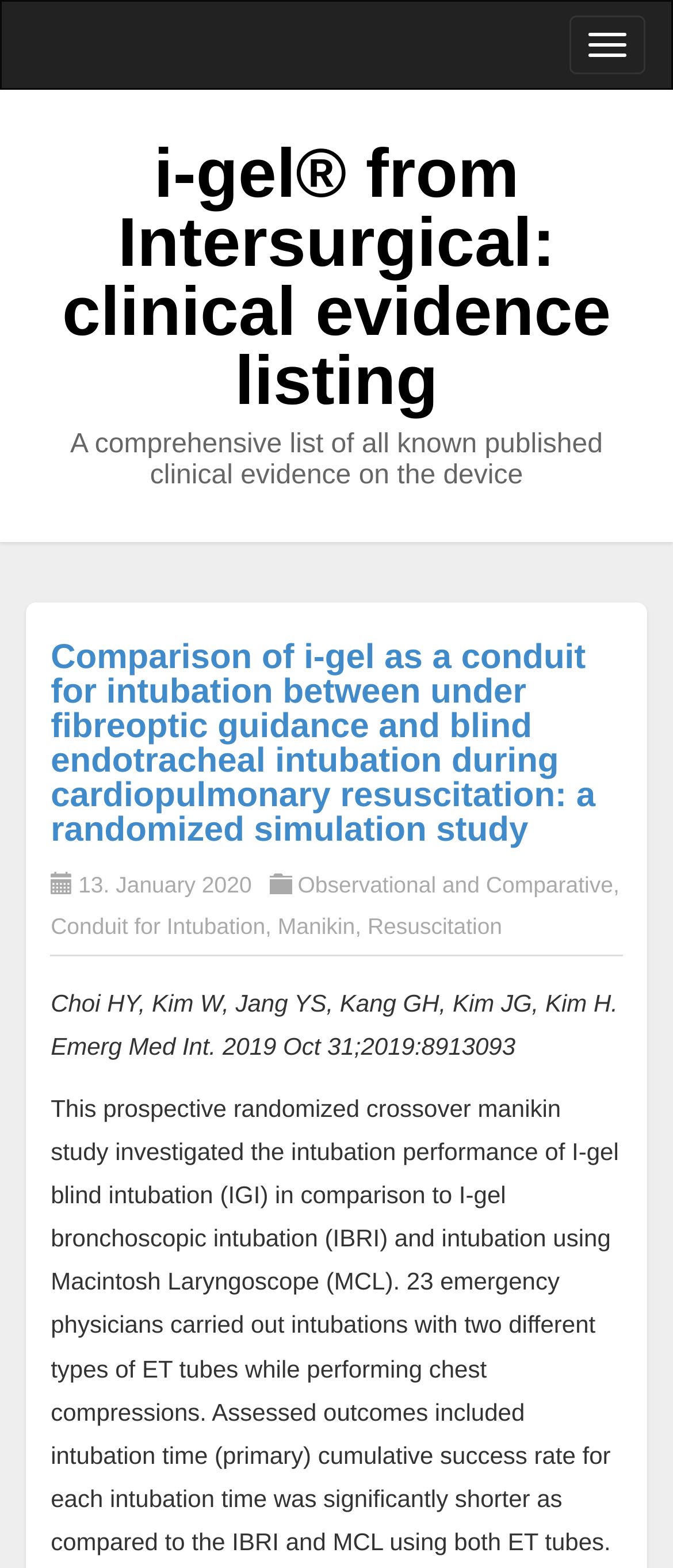Answer the question in one word or a short phrase:
What is the device mentioned in the webpage?

i-gel